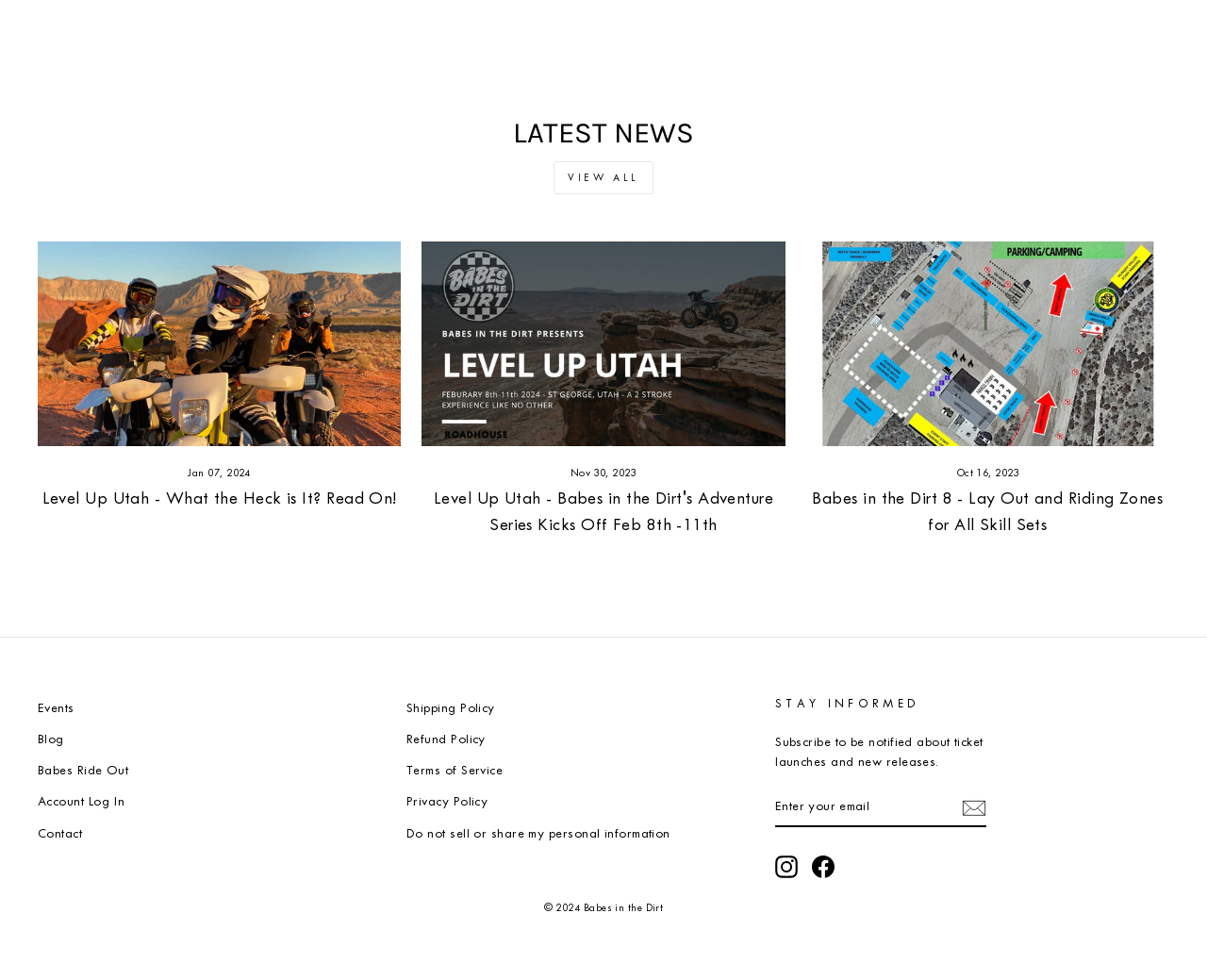Provide a one-word or short-phrase response to the question:
What is the latest news section title?

LATEST NEWS